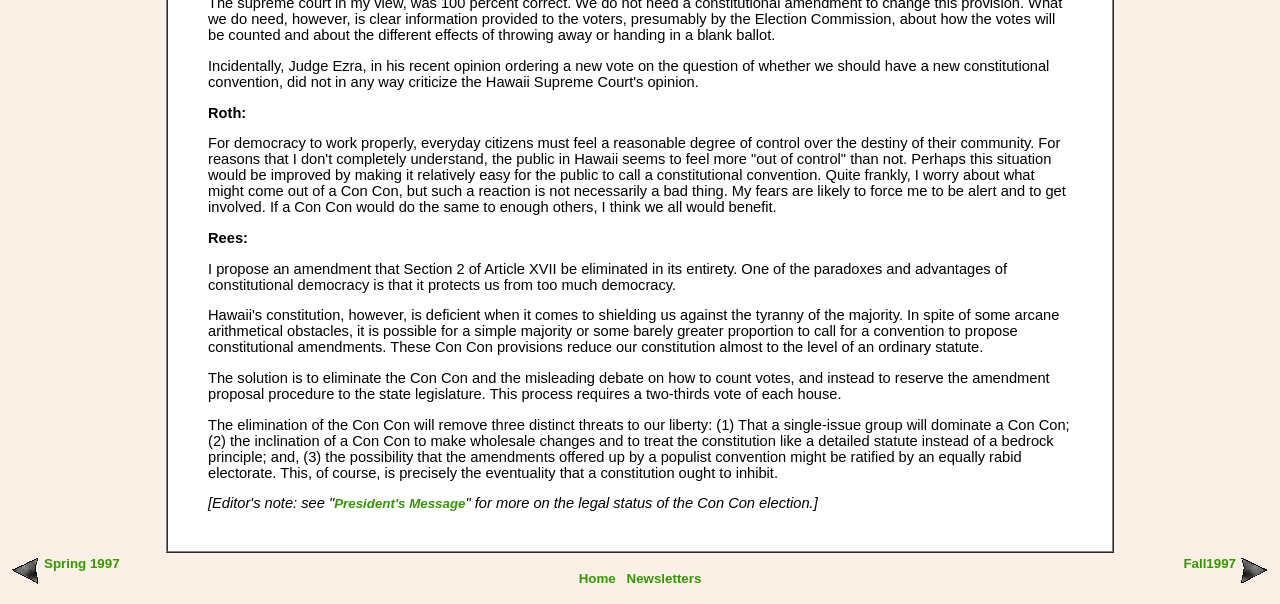Respond concisely with one word or phrase to the following query:
What are the seasons mentioned in the webpage?

Spring 1997, Fall 1997